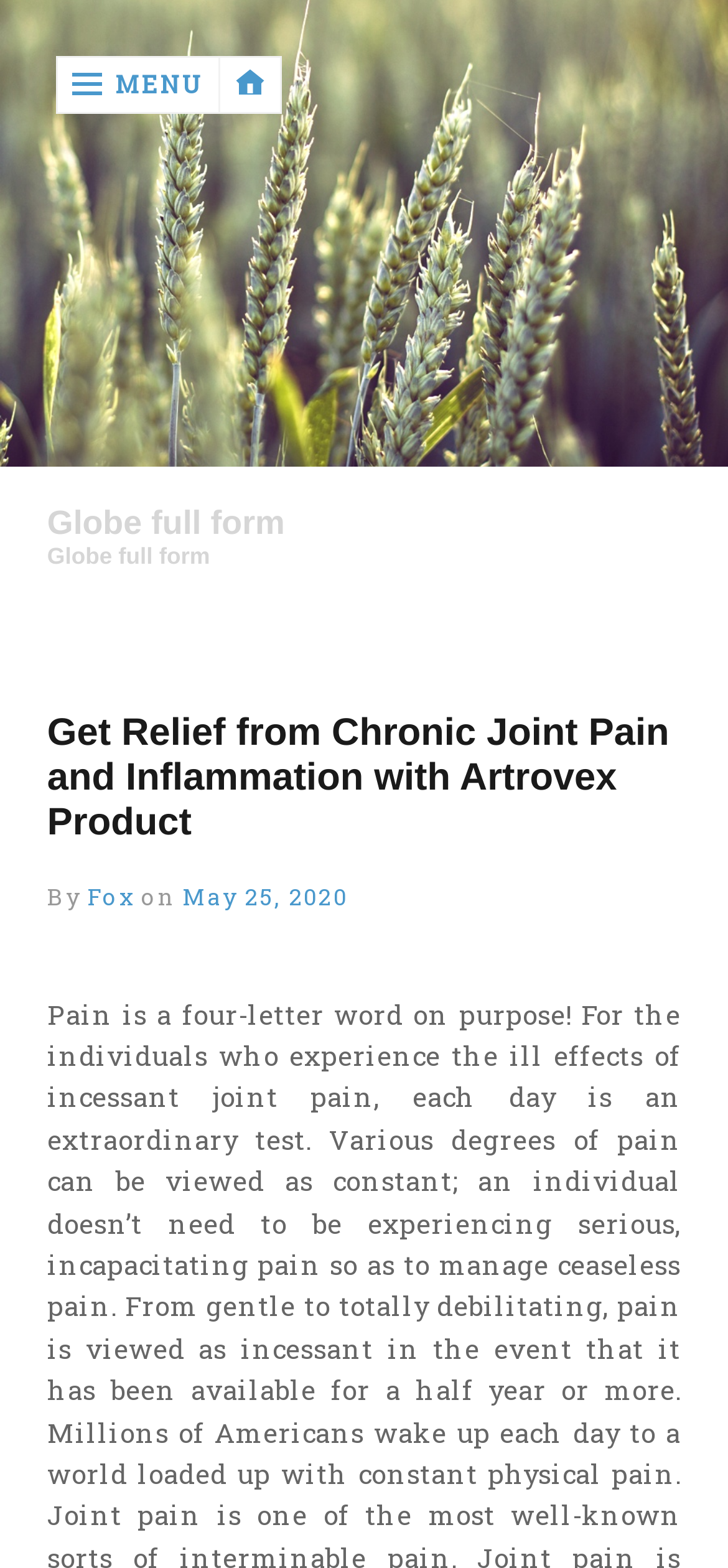Create a detailed summary of the webpage's content and design.

The webpage appears to be an article or blog post about a product called Artrovex, which claims to provide relief from chronic joint pain and inflammation. 

At the top left of the page, there is a search bar with a placeholder text "Search..." and a button with a magnifying glass icon. 

To the right of the search bar, there are two icons, one representing a menu and the other a bell. 

Below these elements, there are two headings with the same text "Globe full form", which seem to be a title or a logo. 

The main content of the page starts with a heading that reads "Get Relief from Chronic Joint Pain and Inflammation with Artrovex Product". 

Below this heading, there is a byline that reads "By Fox on May 25, 2020", indicating the author and publication date of the article.